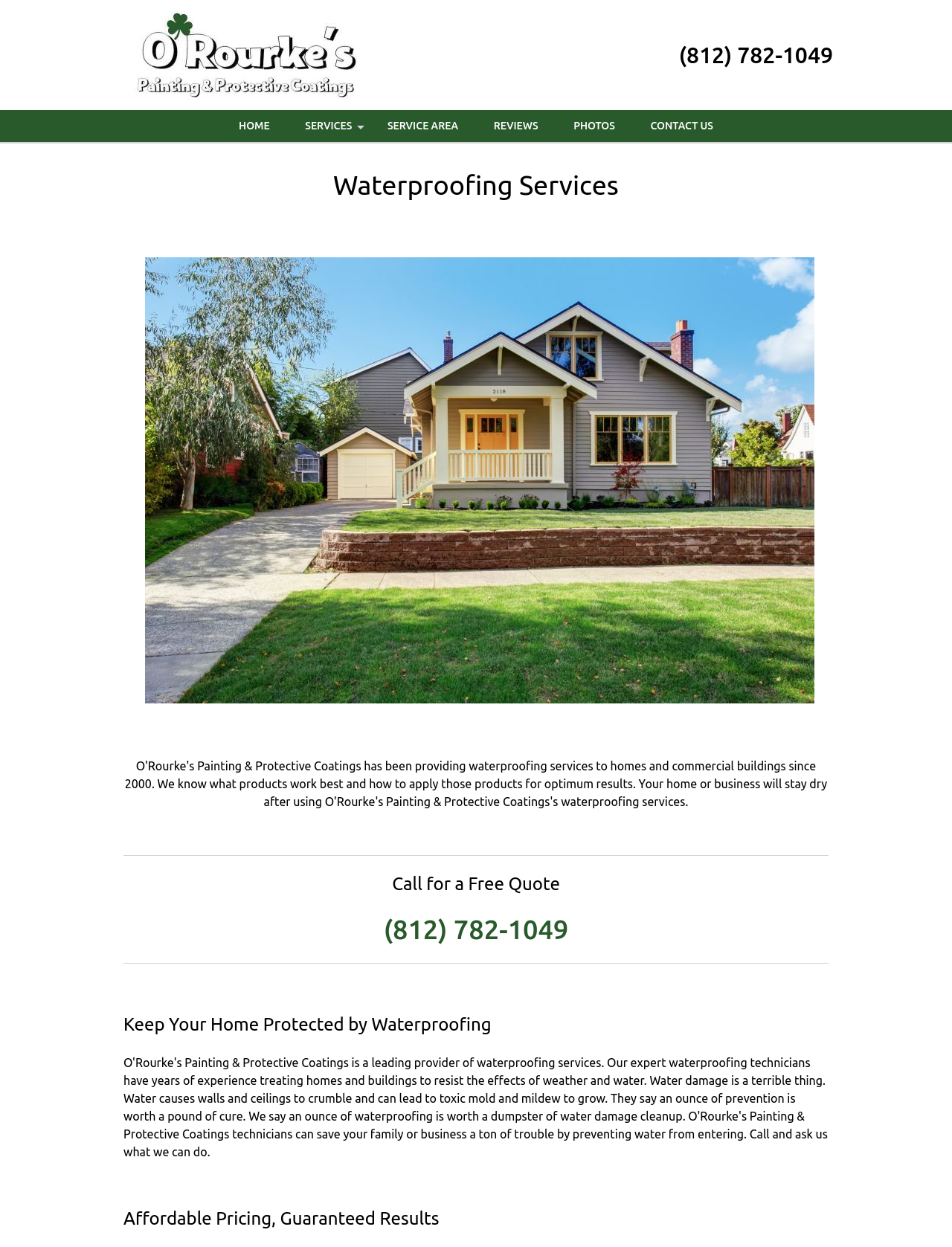Given the webpage screenshot, identify the bounding box of the UI element that matches this description: "(812) 782-1049".

[0.713, 0.032, 0.875, 0.057]